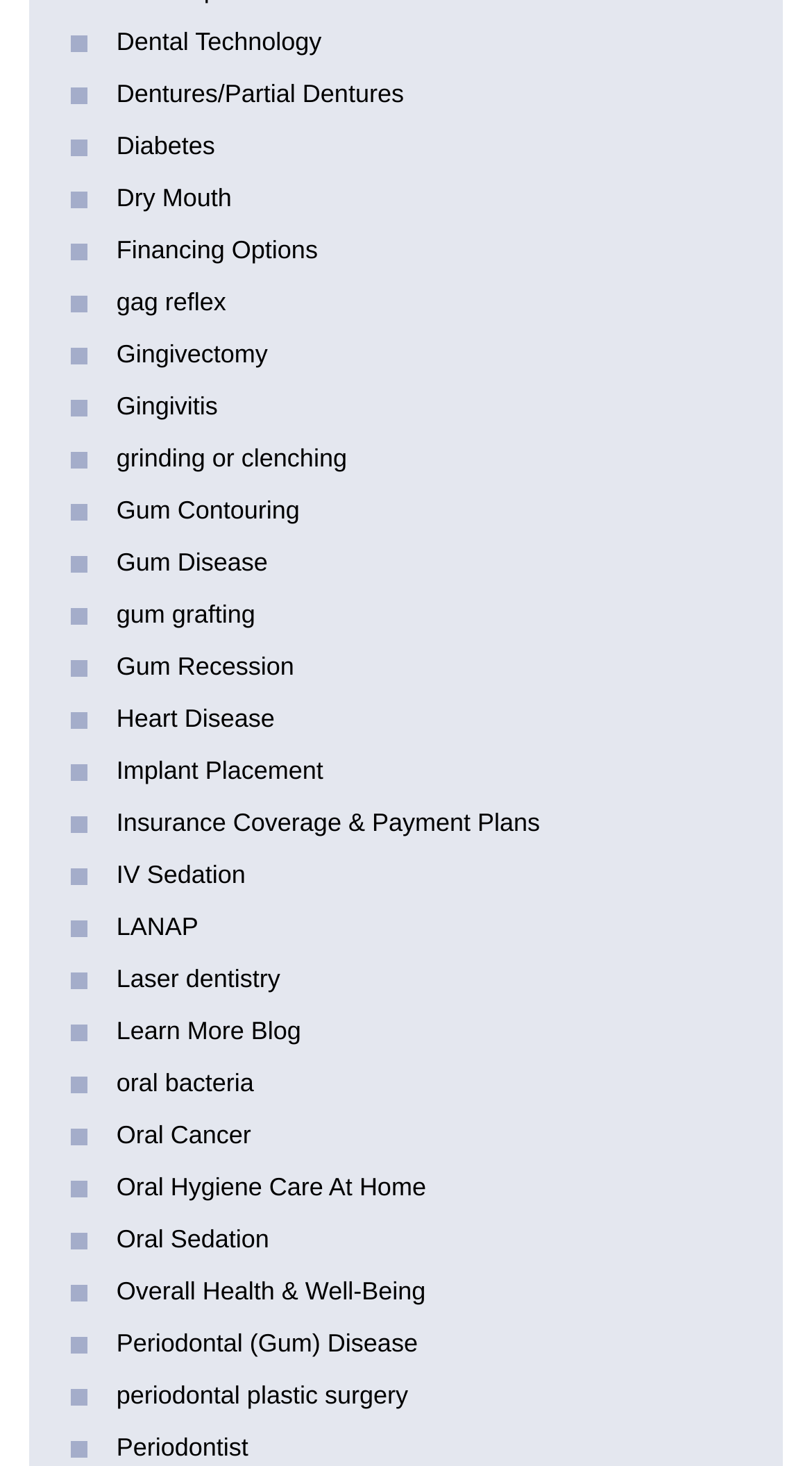Locate the bounding box coordinates of the clickable area to execute the instruction: "Get information on Financing Options". Provide the coordinates as four float numbers between 0 and 1, represented as [left, top, right, bottom].

[0.143, 0.161, 0.391, 0.18]